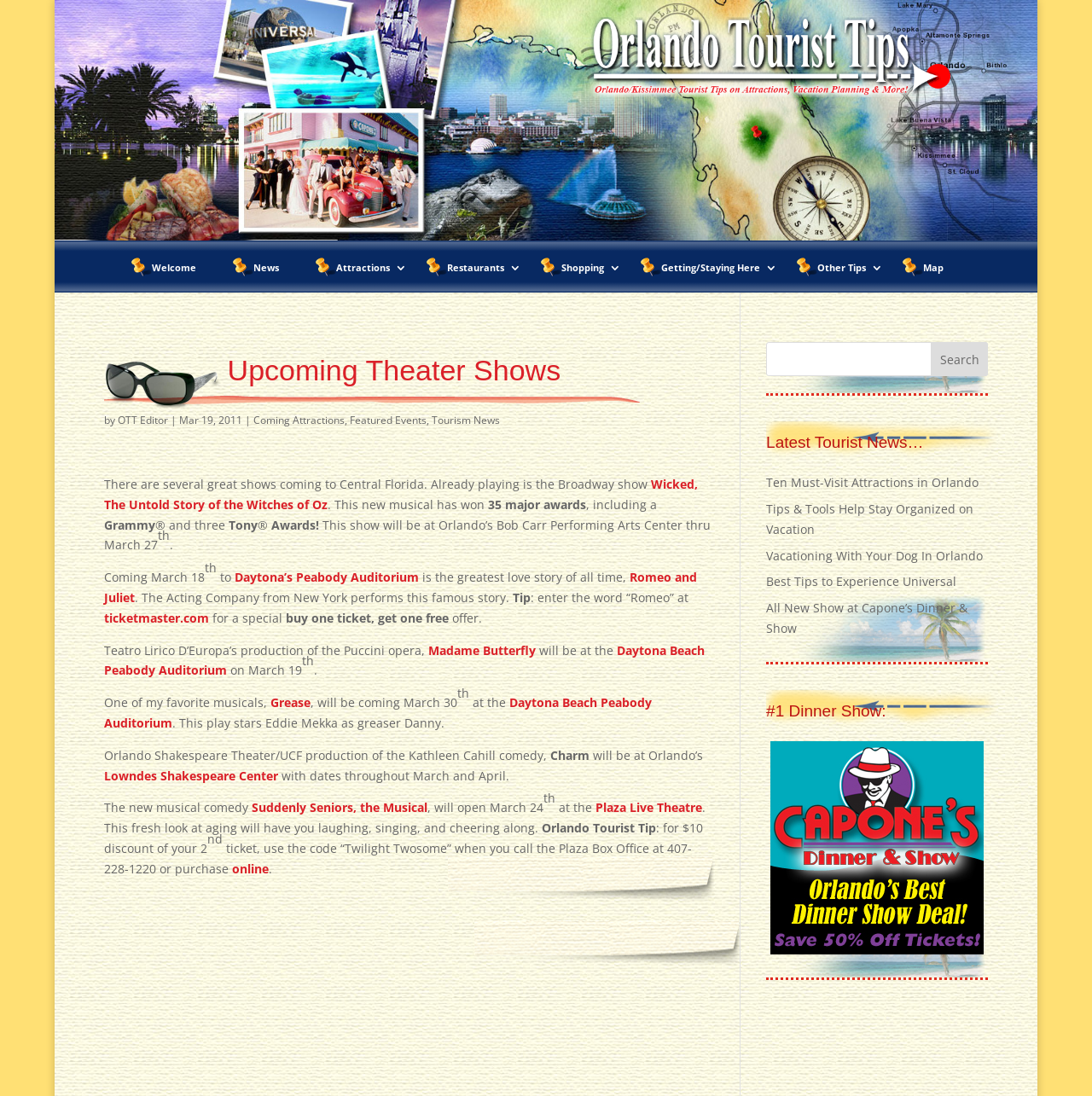What is the discount code for the Suddenly Seniors, the Musical show?
Kindly give a detailed and elaborate answer to the question.

The answer can be found in the article section of the webpage, where it mentions 'Orlando Tourist Tip: for $10 discount of your 2 ticket, use the code “Twilight Twosome” when you call the Plaza Box Office at 407-228-1220 or purchase online'.